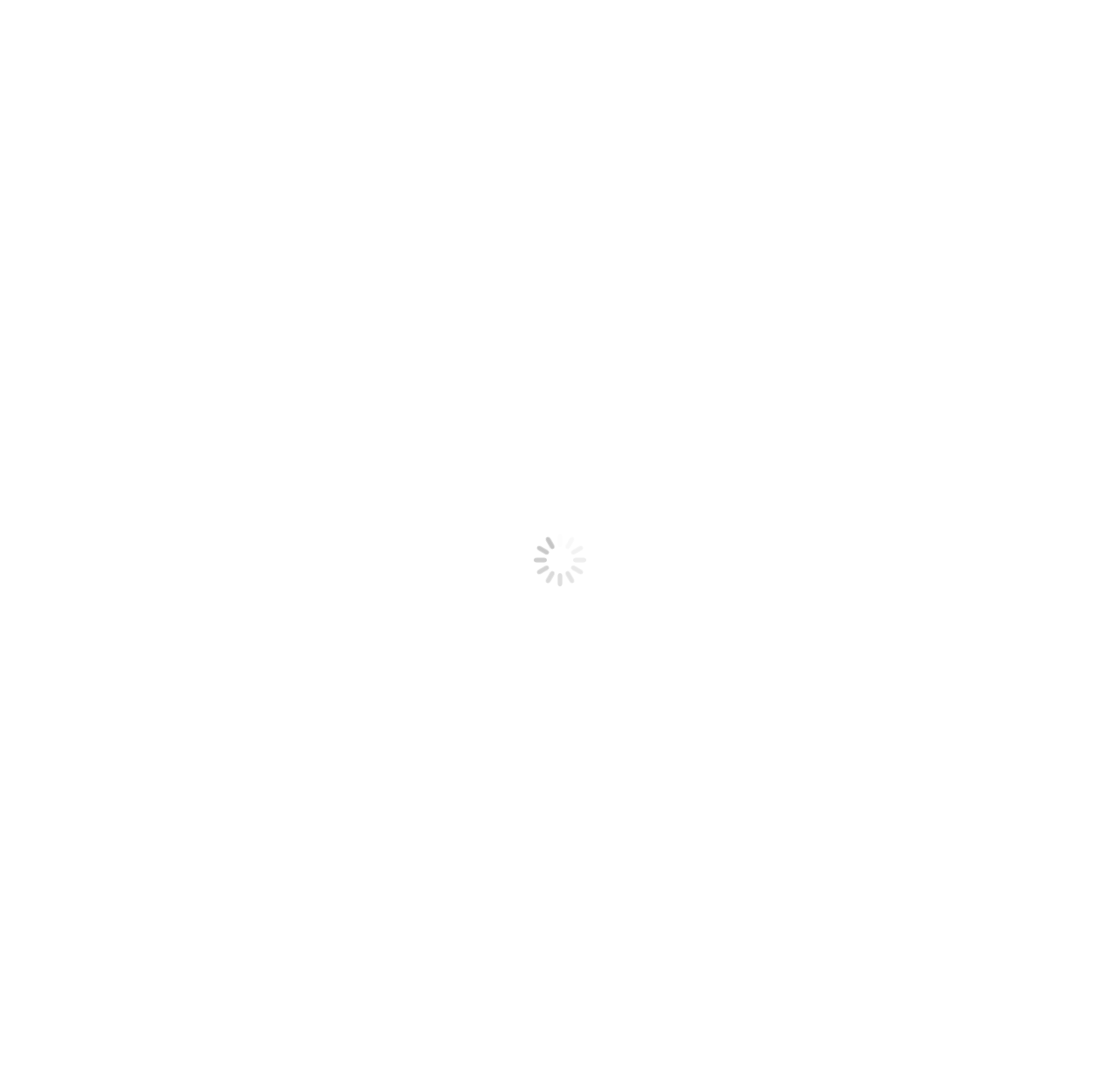Refer to the image and answer the question with as much detail as possible: What is the function of the buttons '1x', '2x', '3x'?

I determined the answer by looking at the buttons '1x', '2x', '3x' adjacent to the StaticText element with the text 'SCALE' which suggests that the buttons are used to scale the recipe.